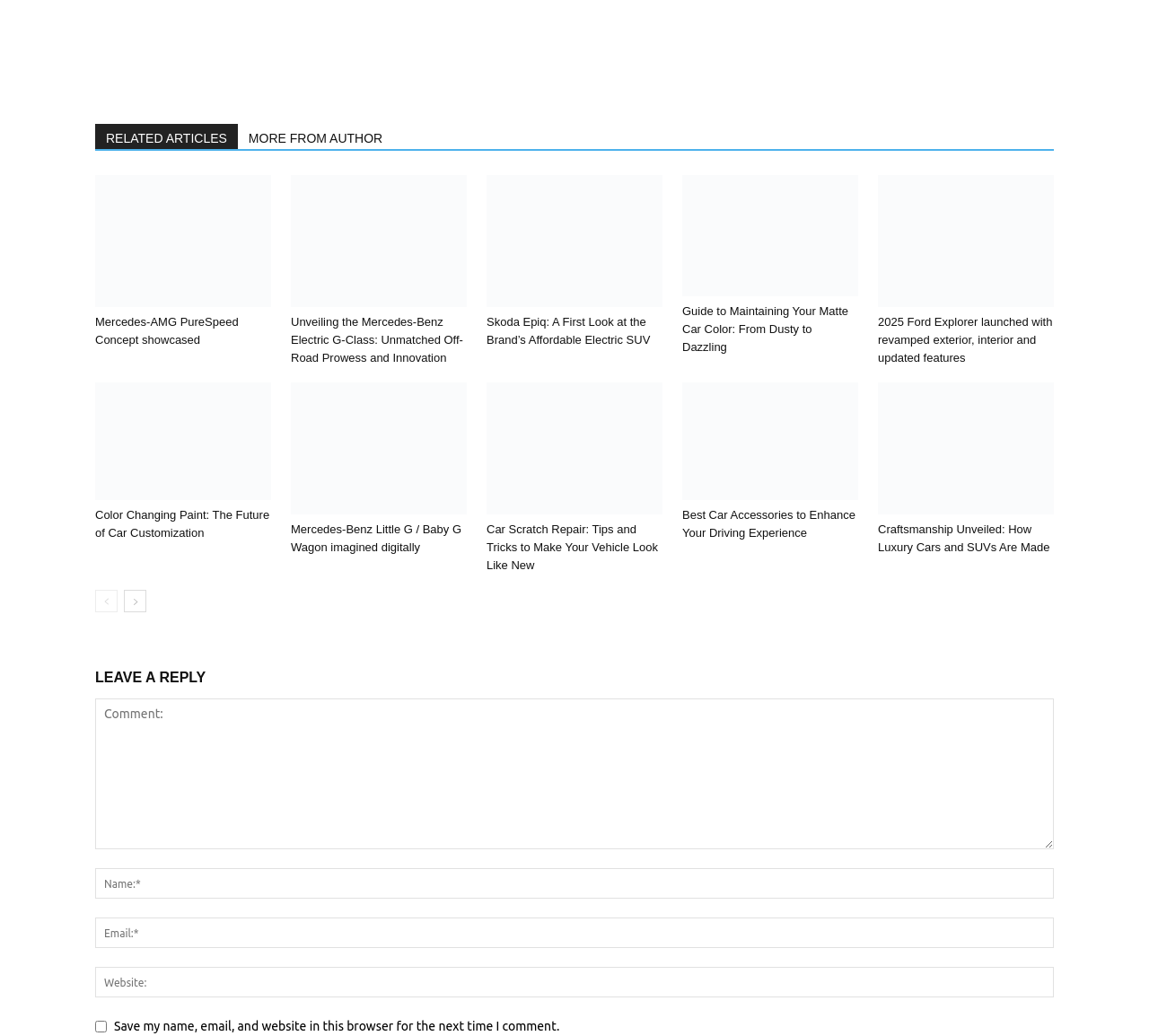Are there any links to other pages?
Please provide a single word or phrase as your answer based on the image.

Yes